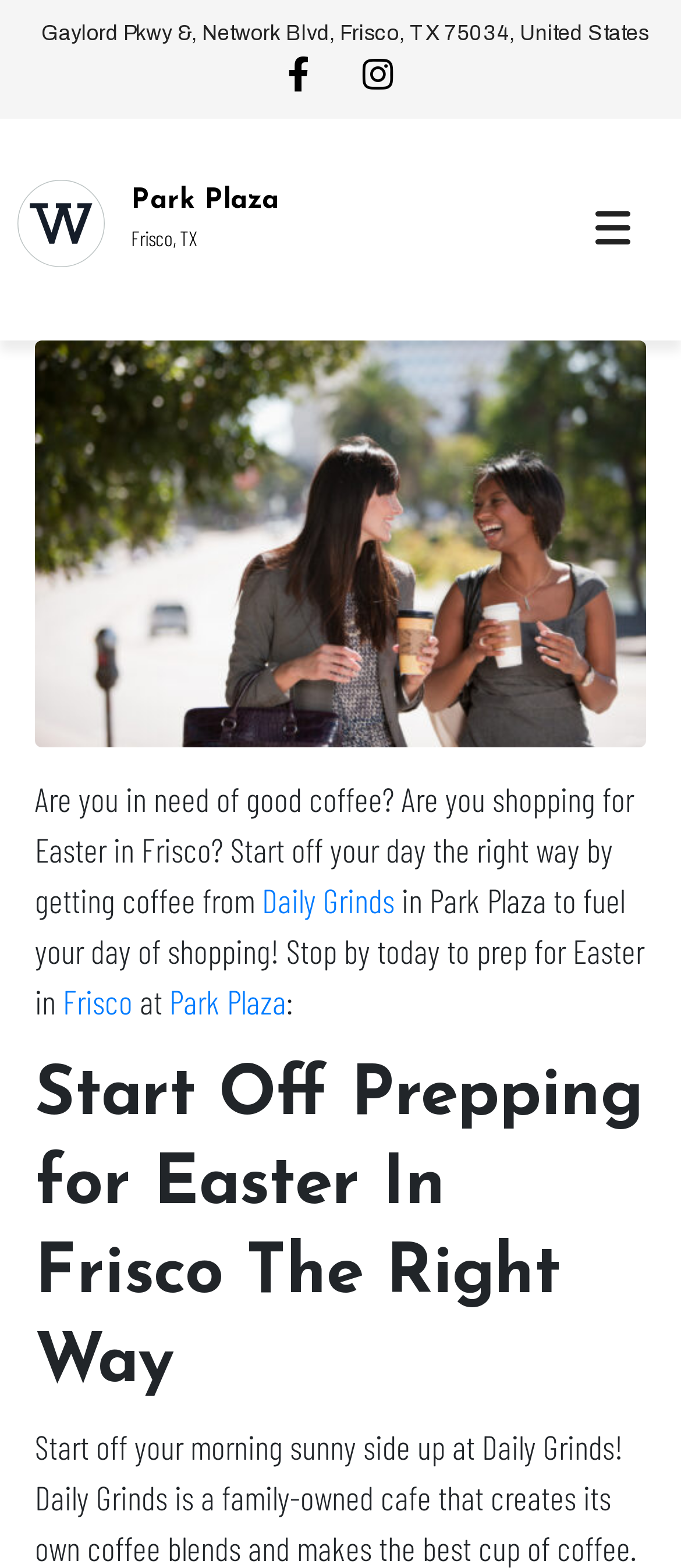What is the purpose of the webpage?
From the screenshot, provide a brief answer in one word or phrase.

Easter shopping